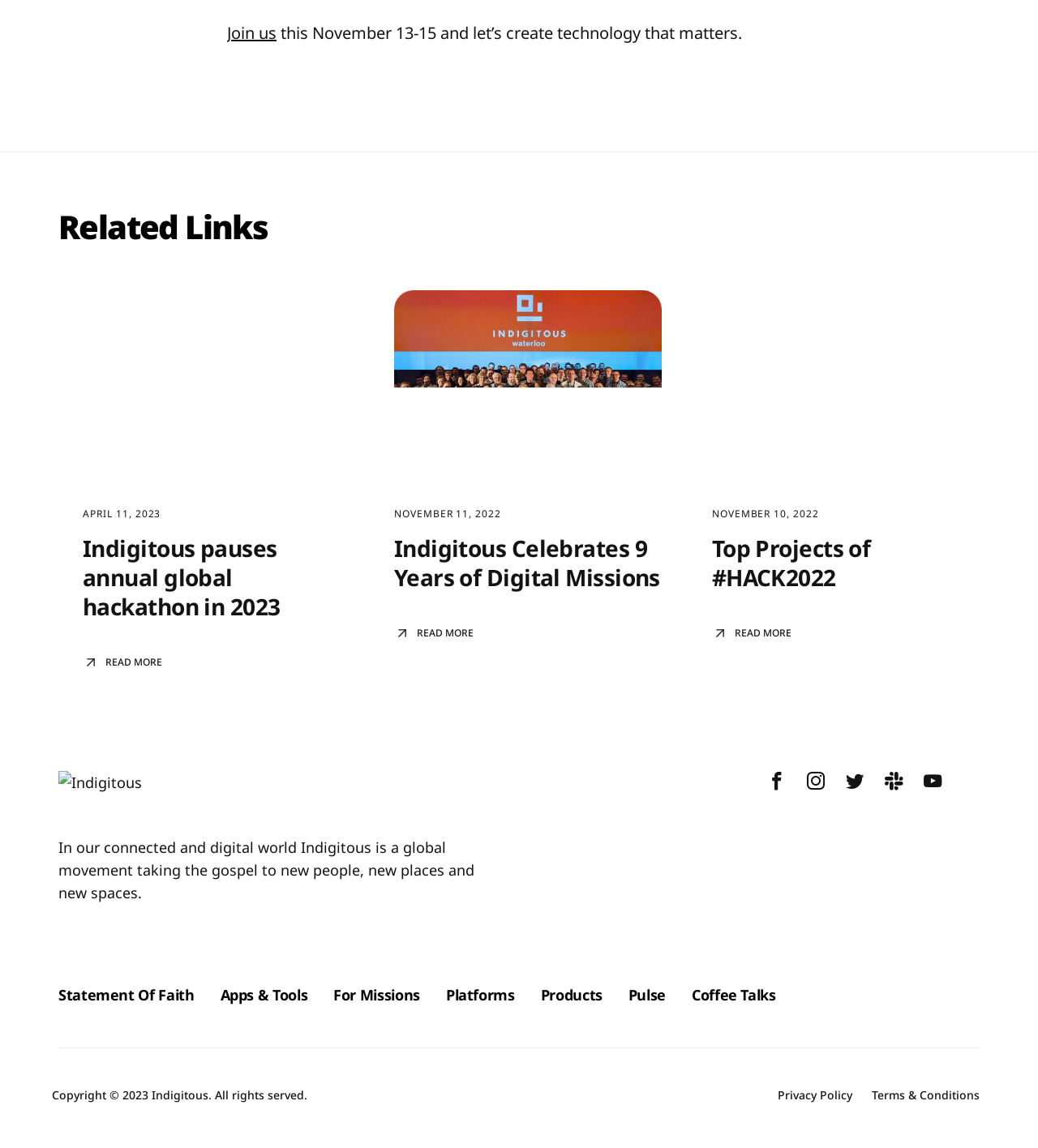Specify the bounding box coordinates of the area to click in order to execute this command: 'Go to Privacy Policy'. The coordinates should consist of four float numbers ranging from 0 to 1, and should be formatted as [left, top, right, bottom].

[0.749, 0.947, 0.821, 0.961]